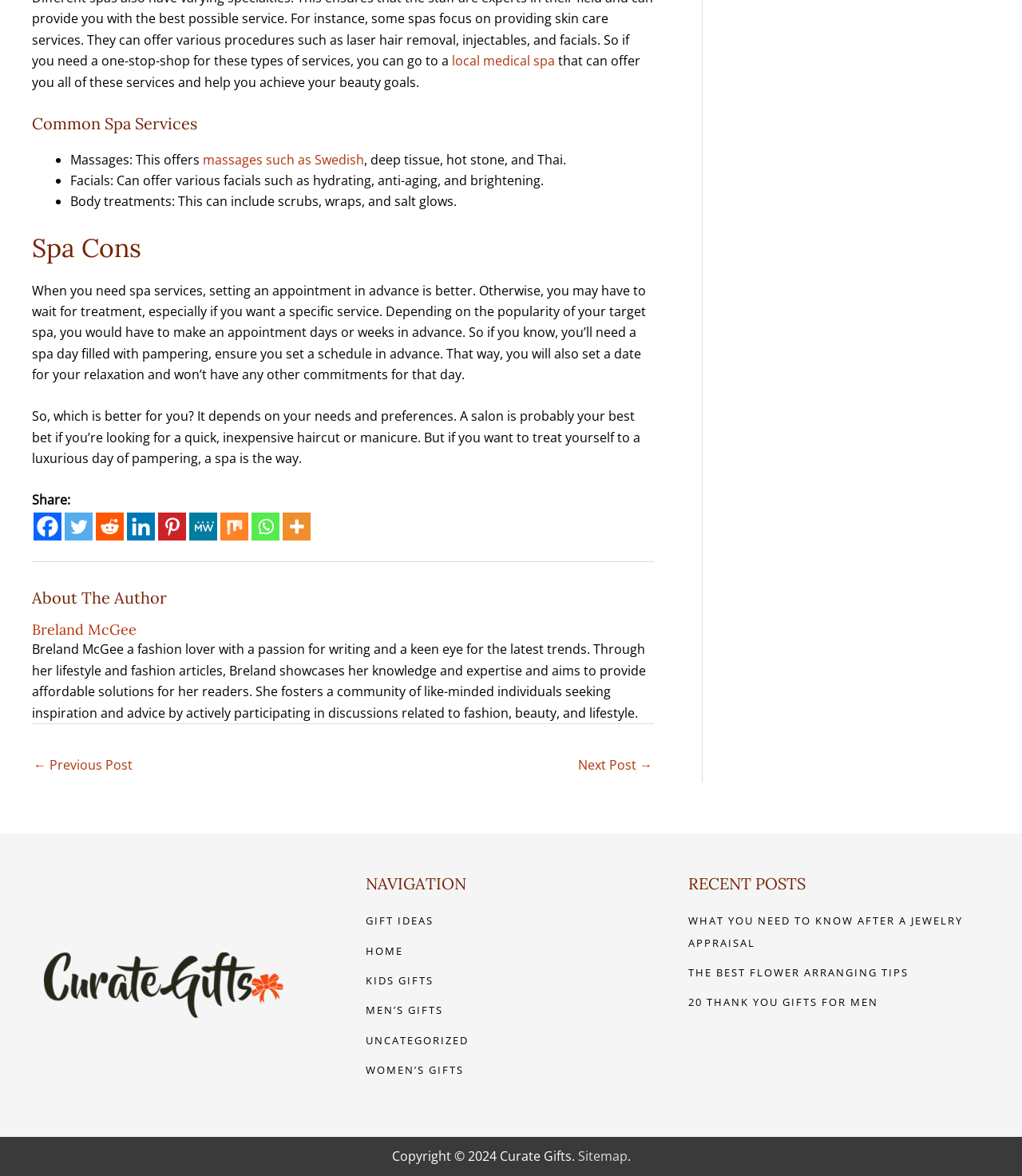Please examine the image and provide a detailed answer to the question: What is the purpose of setting an appointment in advance at a spa?

According to the text, setting an appointment in advance is better because otherwise, you may have to wait for treatment, especially if you want a specific service. This suggests that booking ahead of time helps to avoid waiting.